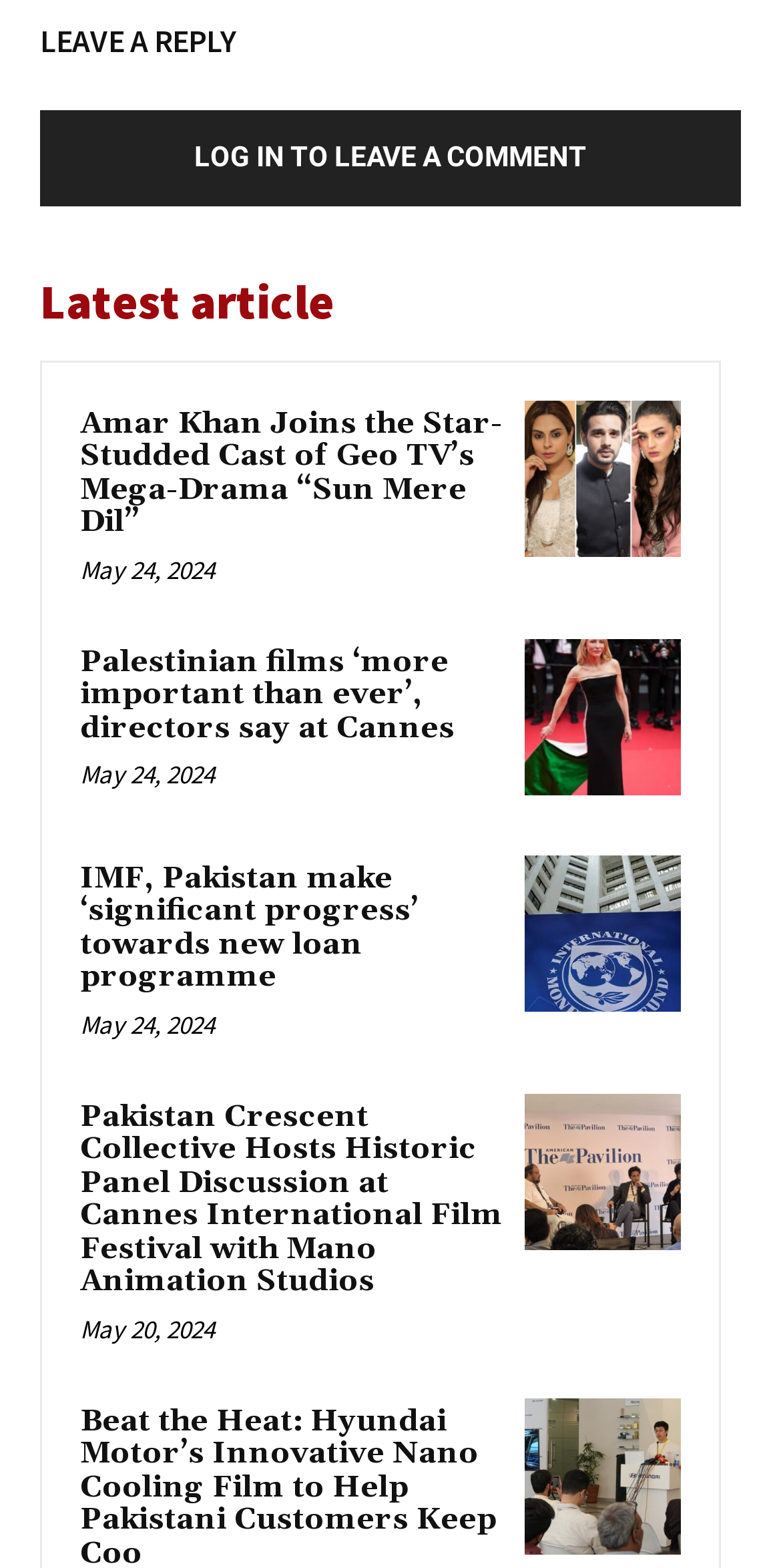Pinpoint the bounding box coordinates for the area that should be clicked to perform the following instruction: "Read the article about Amar Khan joining the cast of Geo TV’s Mega-Drama 'Sun Mere Dil'".

[0.672, 0.255, 0.872, 0.355]